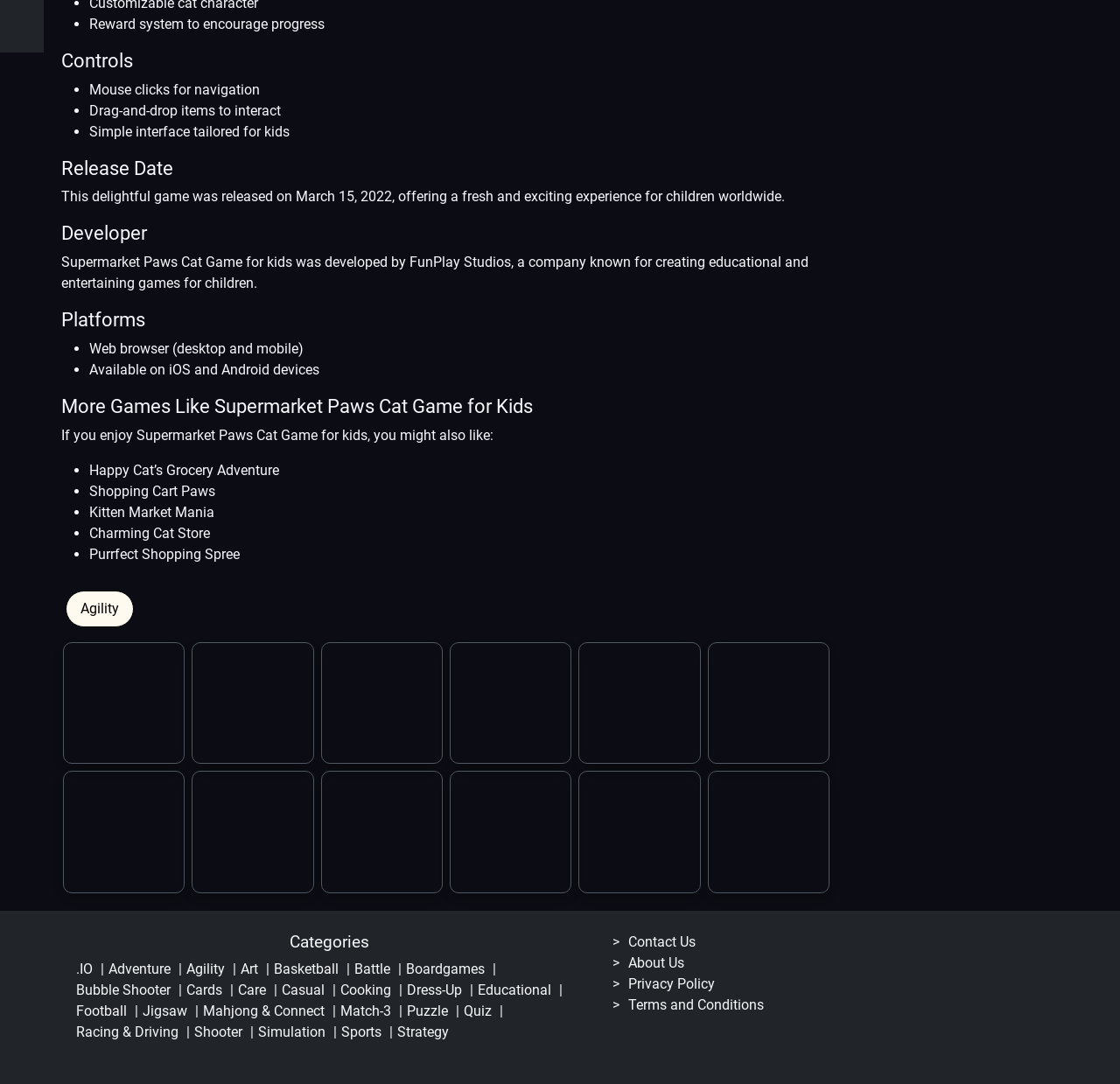Could you locate the bounding box coordinates for the section that should be clicked to accomplish this task: "Learn more about the 'Controls'".

[0.055, 0.045, 0.742, 0.067]